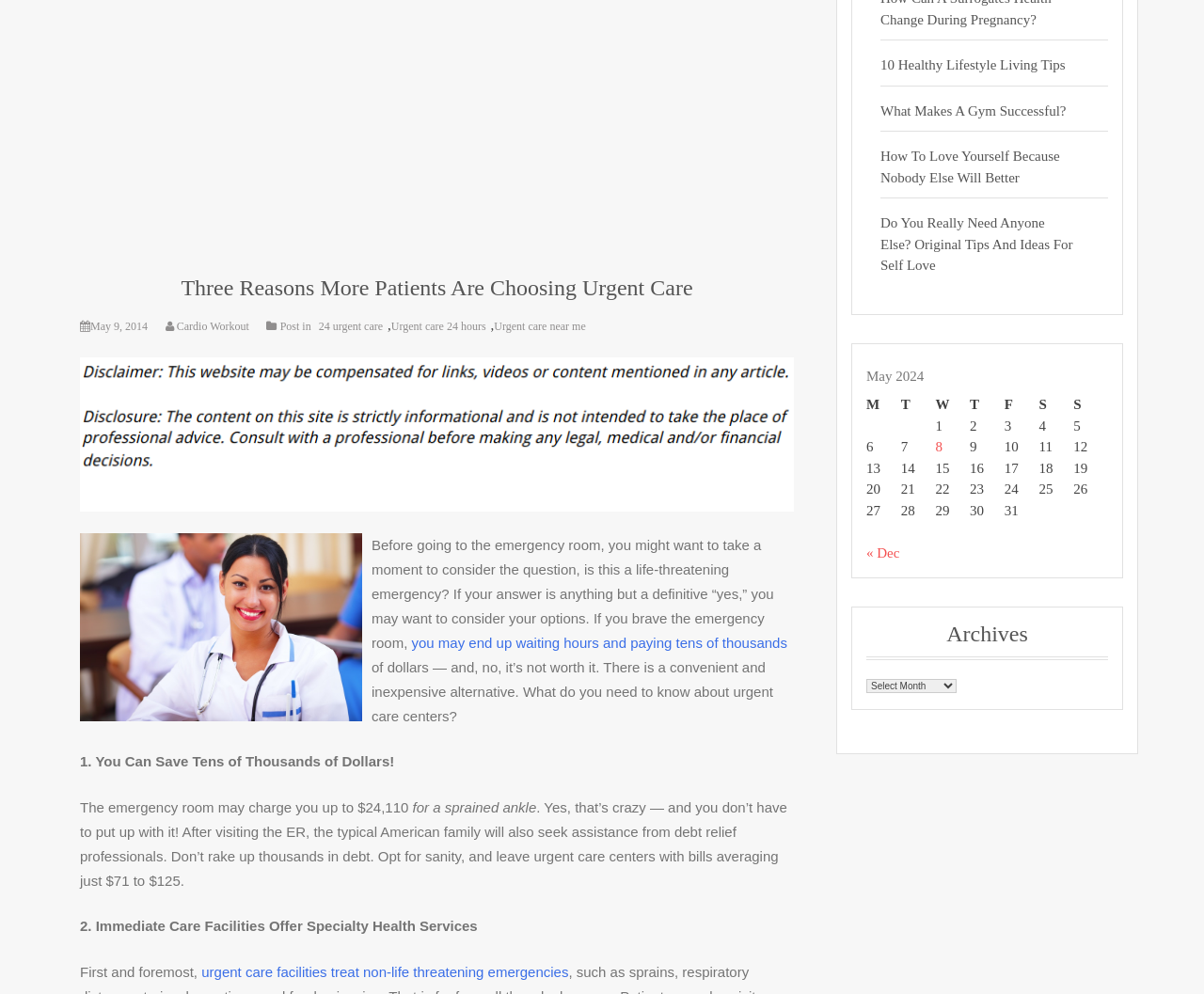Determine the bounding box coordinates for the HTML element described here: "Urgent care 24 hours".

[0.325, 0.321, 0.404, 0.335]